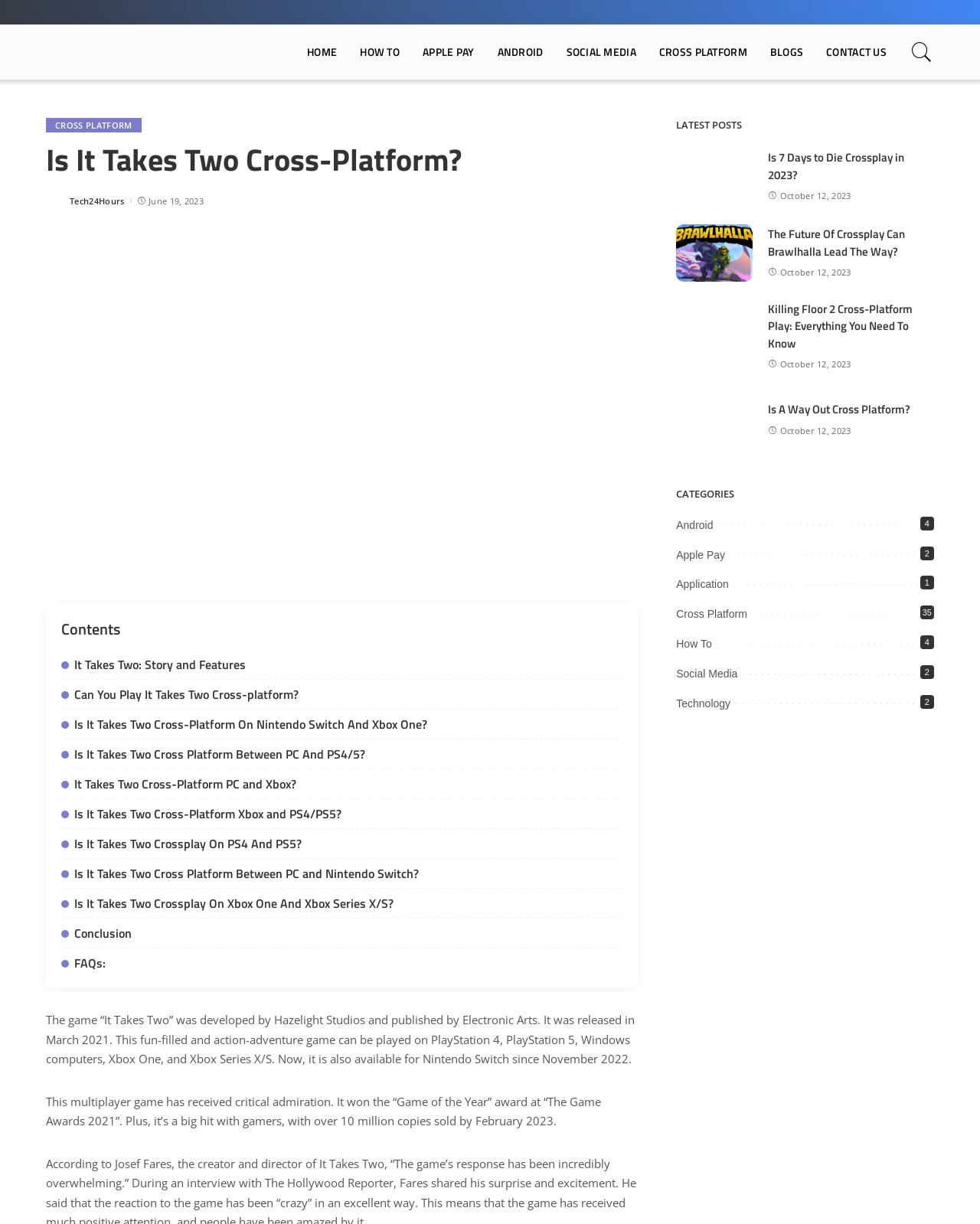Pinpoint the bounding box coordinates of the clickable area necessary to execute the following instruction: "Read the article 'Is It Takes Two Cross-Platform?'". The coordinates should be given as four float numbers between 0 and 1, namely [left, top, right, bottom].

[0.047, 0.116, 0.651, 0.145]